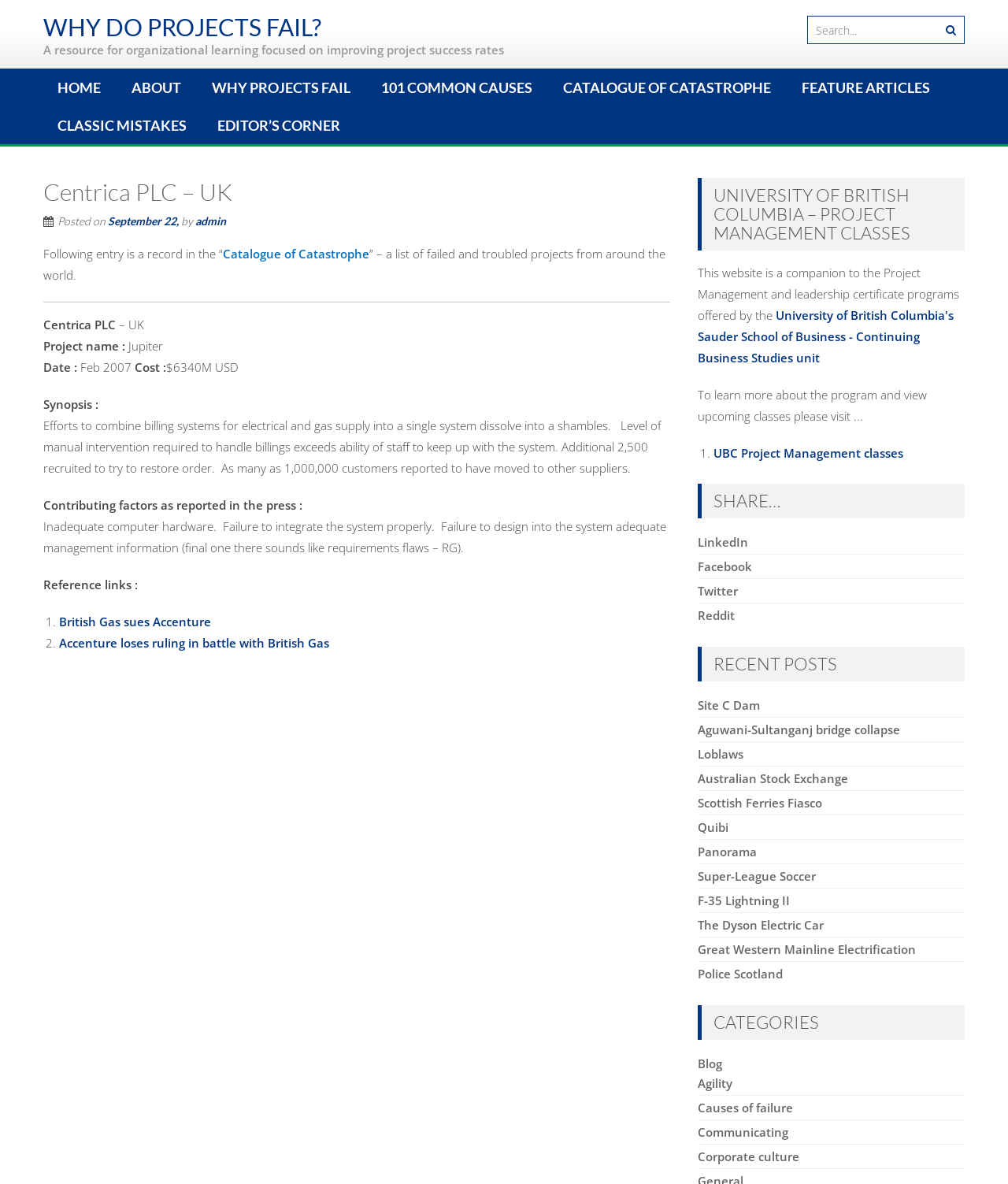Pinpoint the bounding box coordinates of the element you need to click to execute the following instruction: "Visit the home page". The bounding box should be represented by four float numbers between 0 and 1, in the format [left, top, right, bottom].

[0.043, 0.058, 0.114, 0.09]